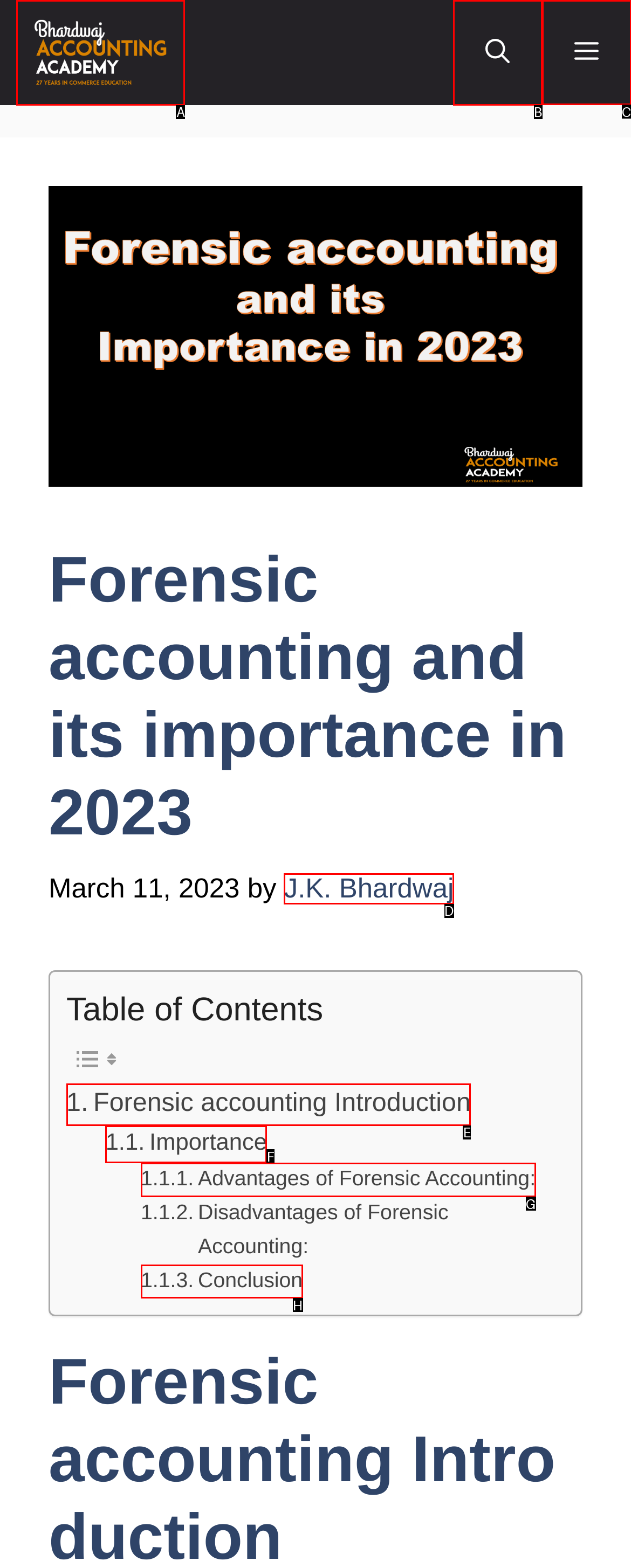Tell me which letter corresponds to the UI element that should be clicked to fulfill this instruction: Open the menu
Answer using the letter of the chosen option directly.

C